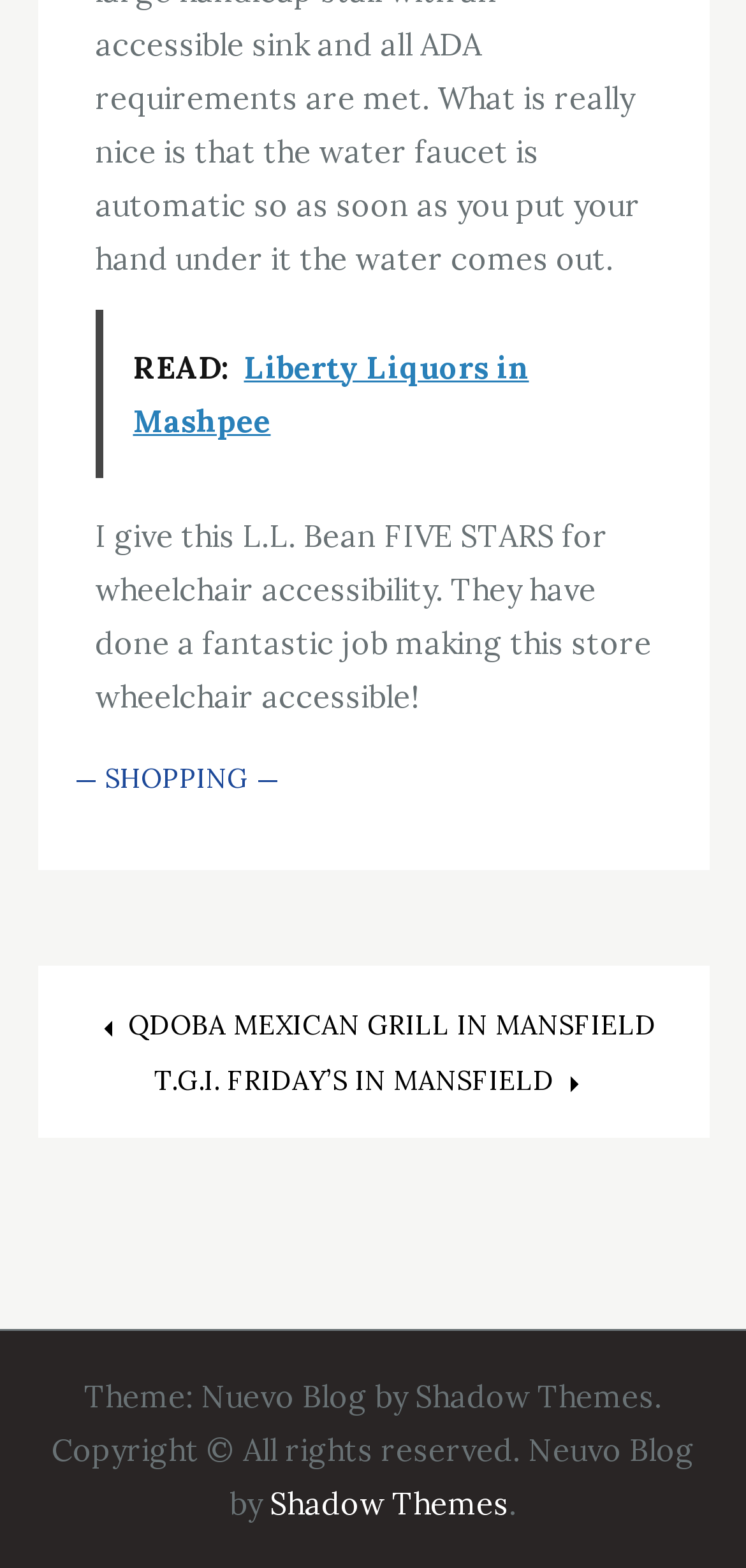Please predict the bounding box coordinates (top-left x, top-left y, bottom-right x, bottom-right y) for the UI element in the screenshot that fits the description: Shadow Themes

[0.362, 0.947, 0.682, 0.971]